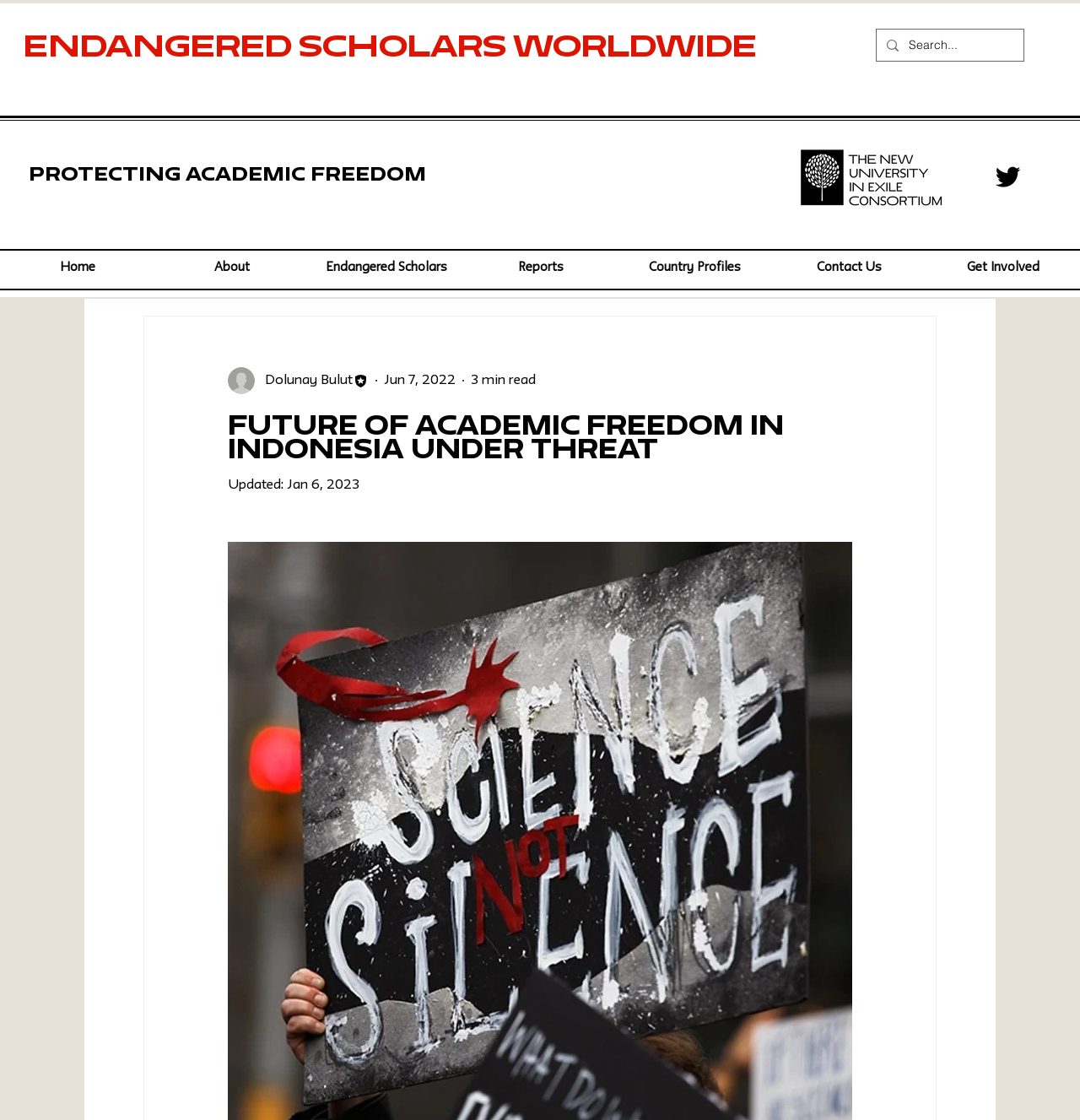Determine the bounding box coordinates of the clickable area required to perform the following instruction: "Search for endangered scholars". The coordinates should be represented as four float numbers between 0 and 1: [left, top, right, bottom].

[0.841, 0.026, 0.915, 0.054]